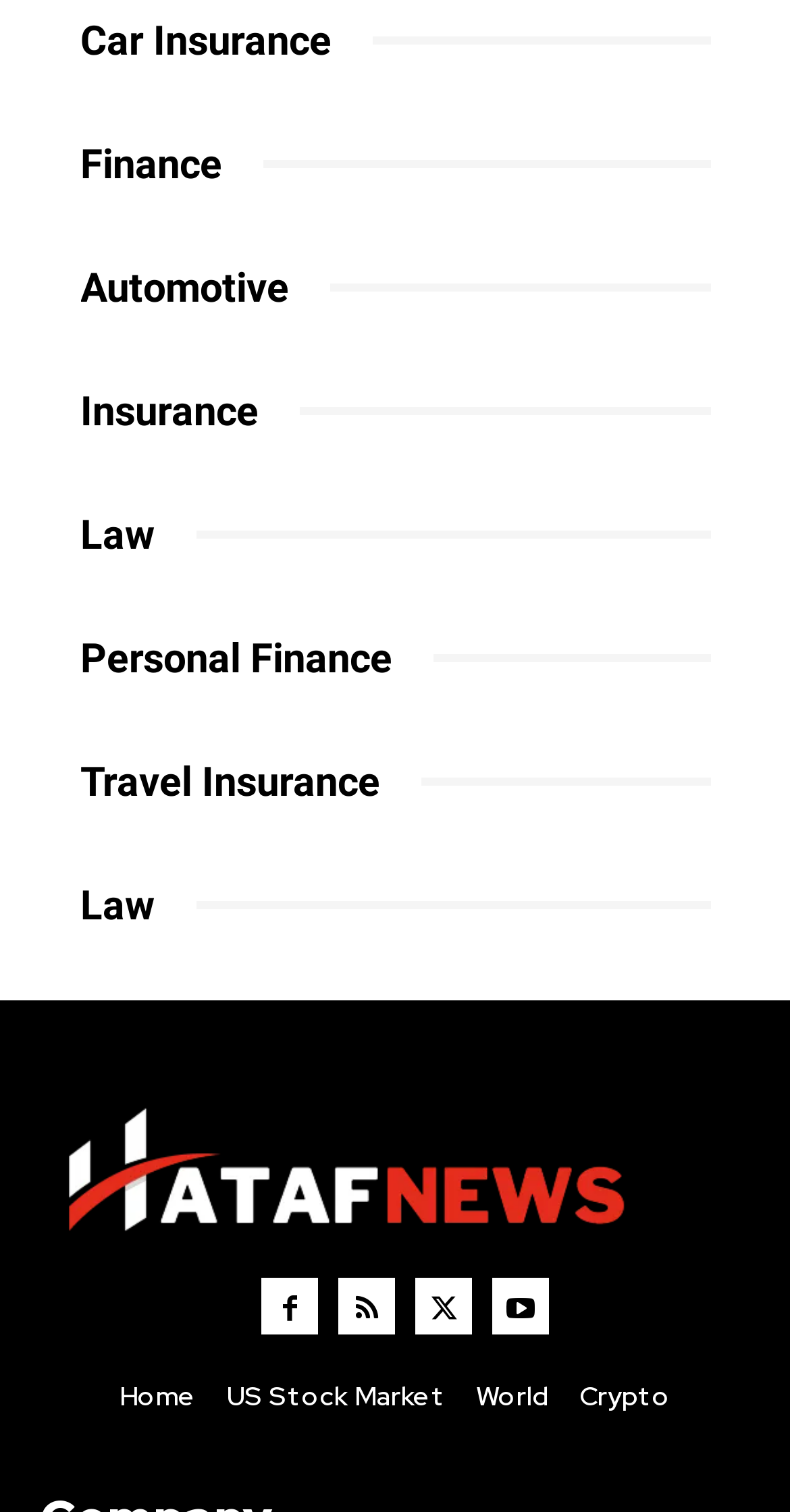Respond with a single word or phrase to the following question: What is the second link at the top?

Finance